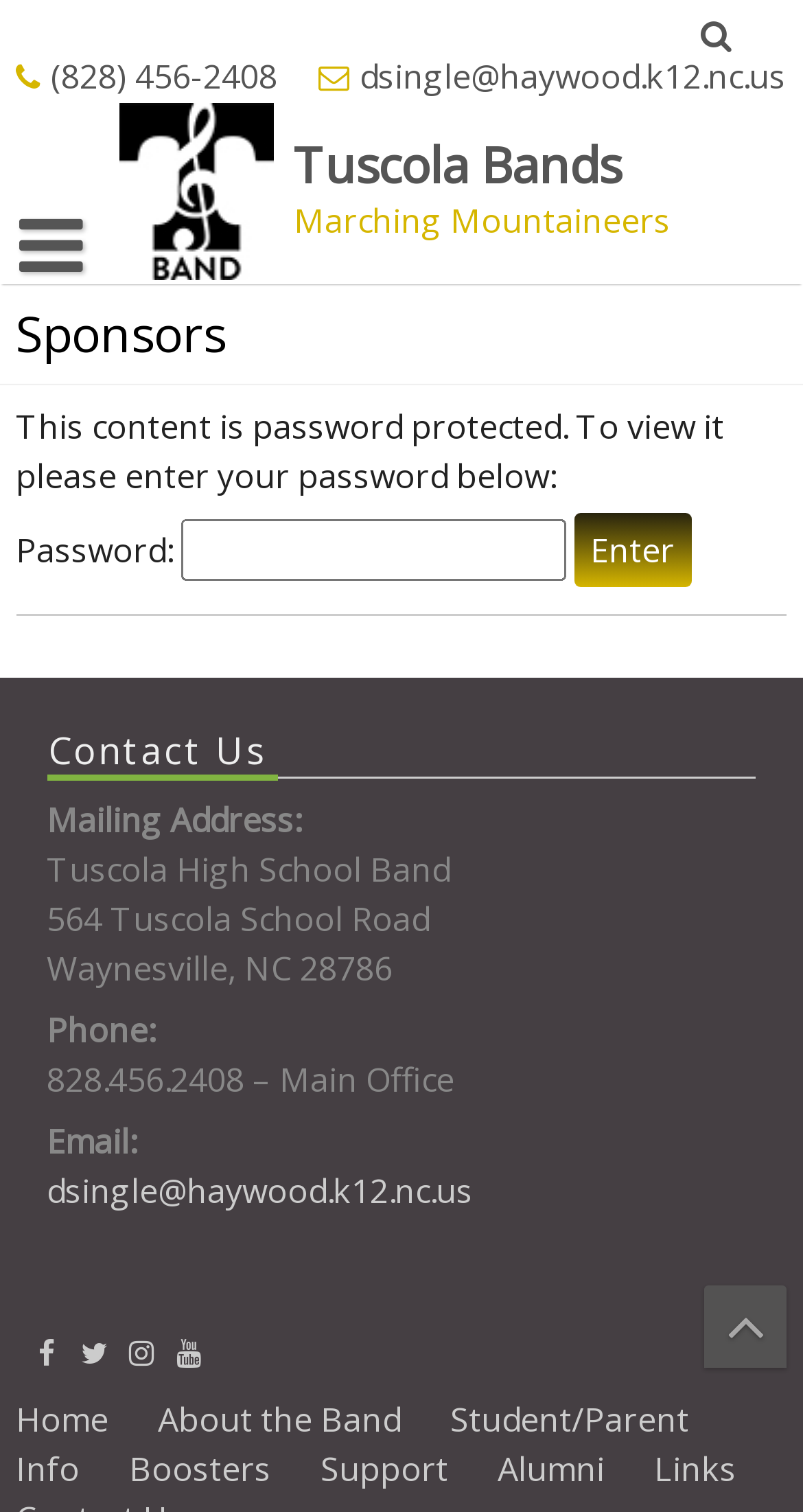Please identify the bounding box coordinates of the area that needs to be clicked to fulfill the following instruction: "Click the 'Contact Us' link."

[0.058, 0.482, 0.346, 0.516]